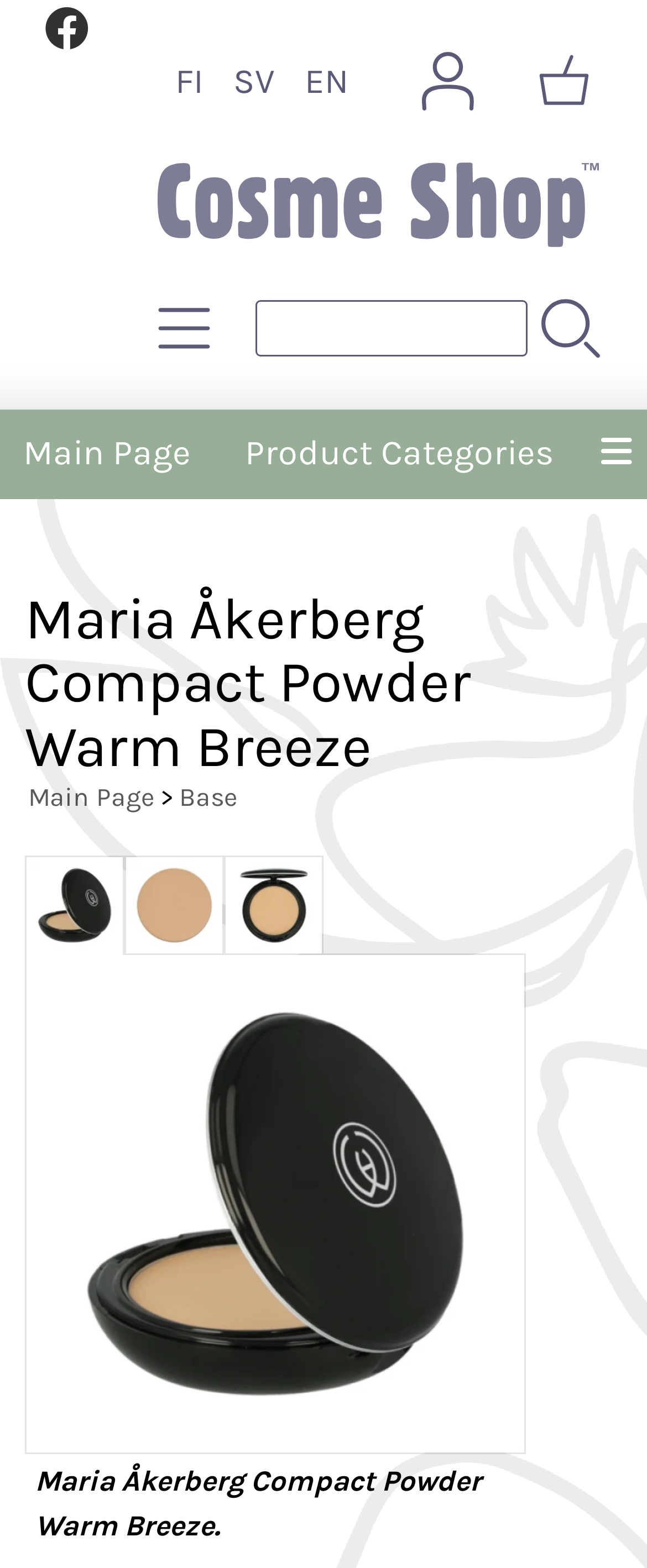Using the details in the image, give a detailed response to the question below:
How many navigation menu items are there?

I counted the number of navigation menu items in the layout table at the top of the page, which are 'Main Page', 'Product Categories', and 'Menu', so there are 3 navigation menu items.